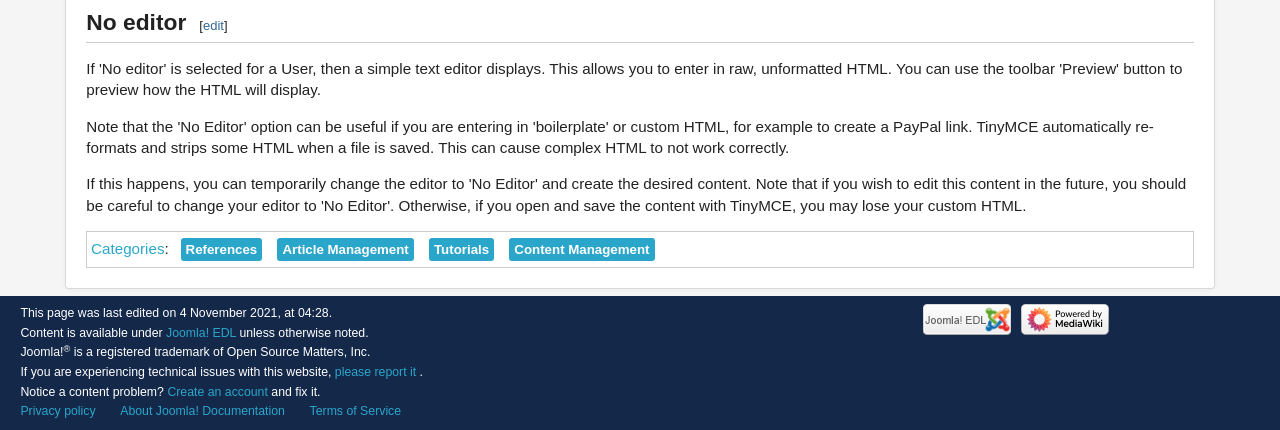Provide the bounding box coordinates of the section that needs to be clicked to accomplish the following instruction: "Report technical issues."

[0.262, 0.849, 0.325, 0.881]